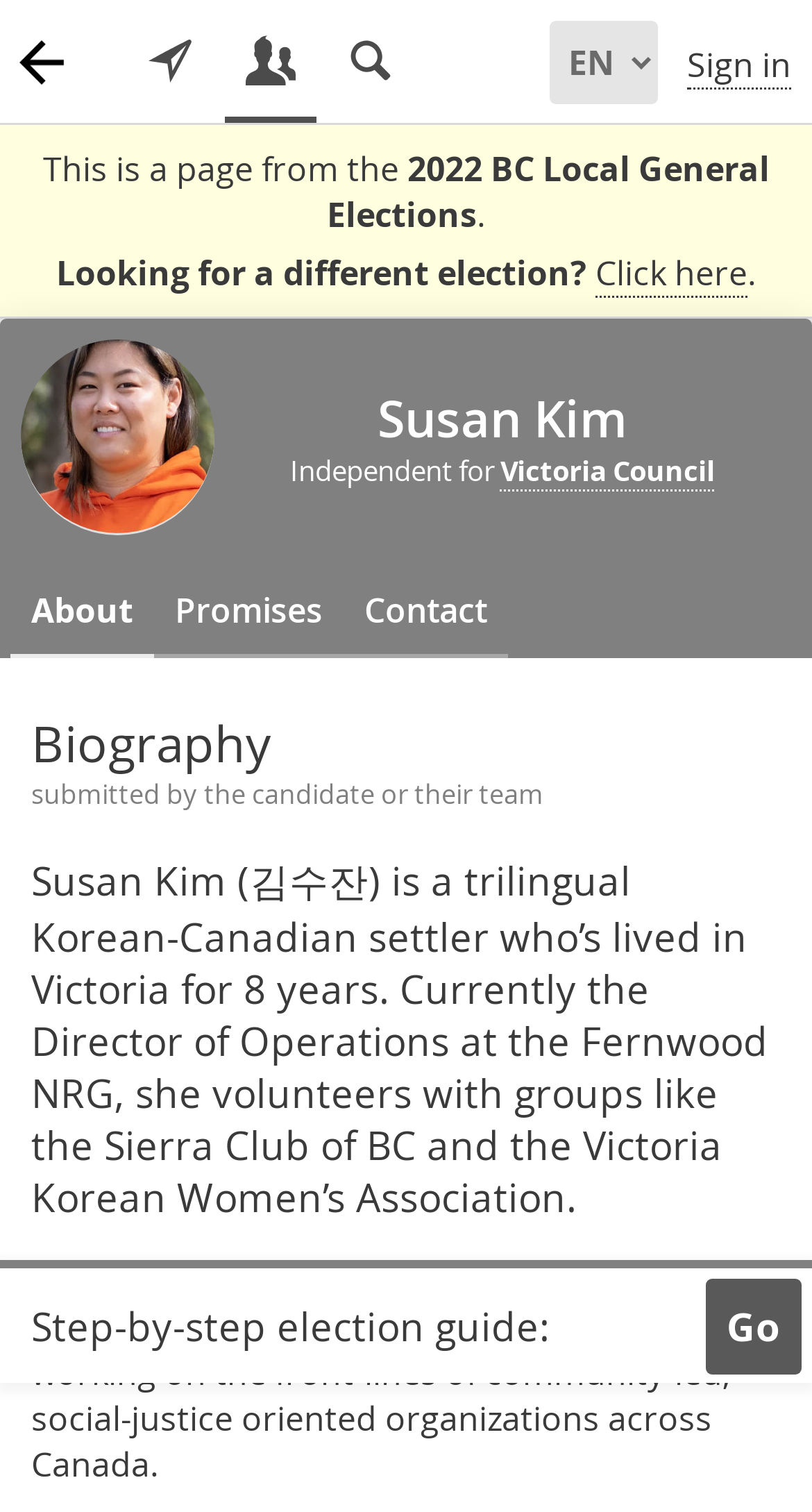What is the position Susan Kim is running for?
Look at the webpage screenshot and answer the question with a detailed explanation.

I found this answer by looking at the link 'Victoria Council' which is located near the candidate's name, suggesting that it is the position she is running for.